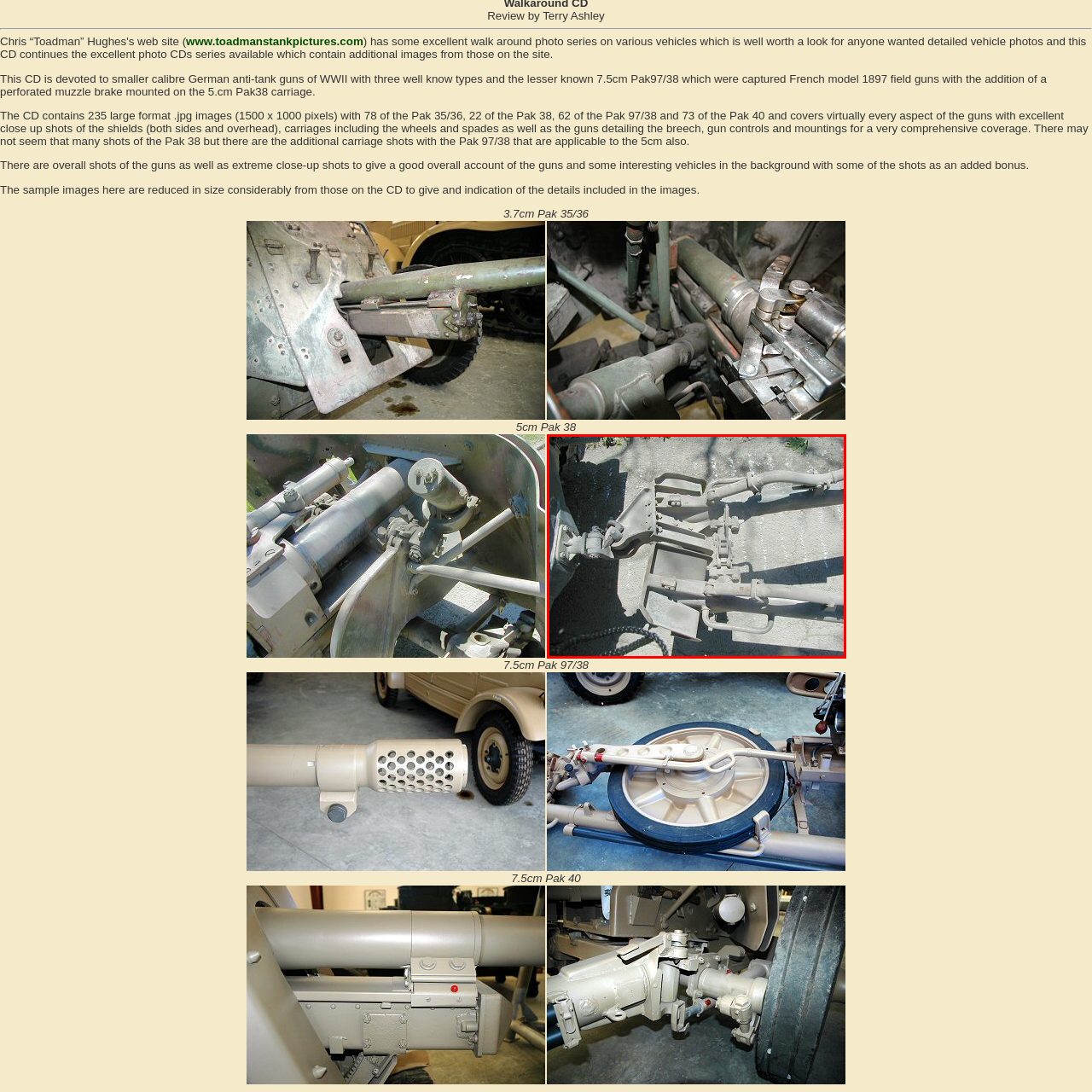Using the image highlighted in the red border, answer the following question concisely with a word or phrase:
What type of equipment is showcased in the image?

Military equipment